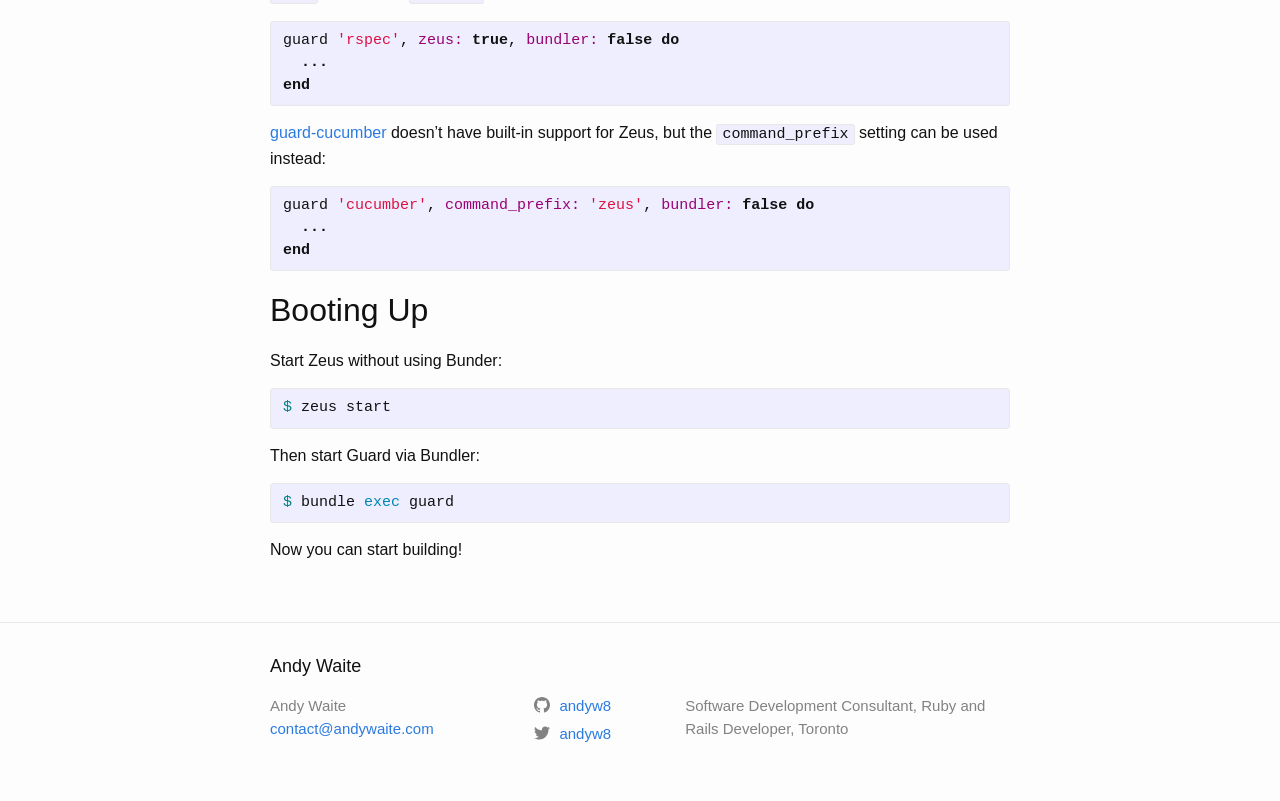Respond with a single word or phrase:
What is the command to start Guard via Bundler?

bundle exec guard